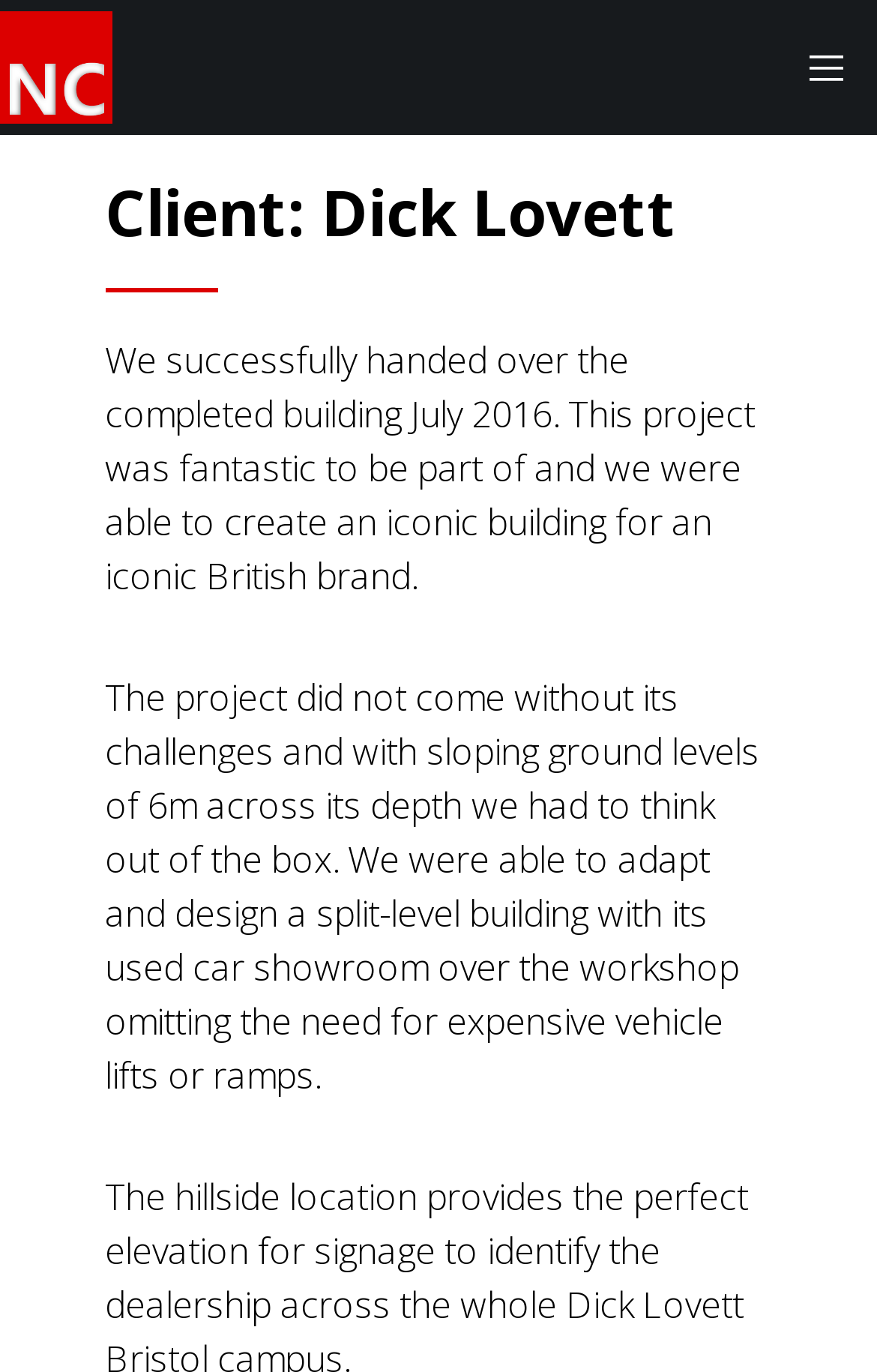Identify the first-level heading on the webpage and generate its text content.

Client: Dick Lovett